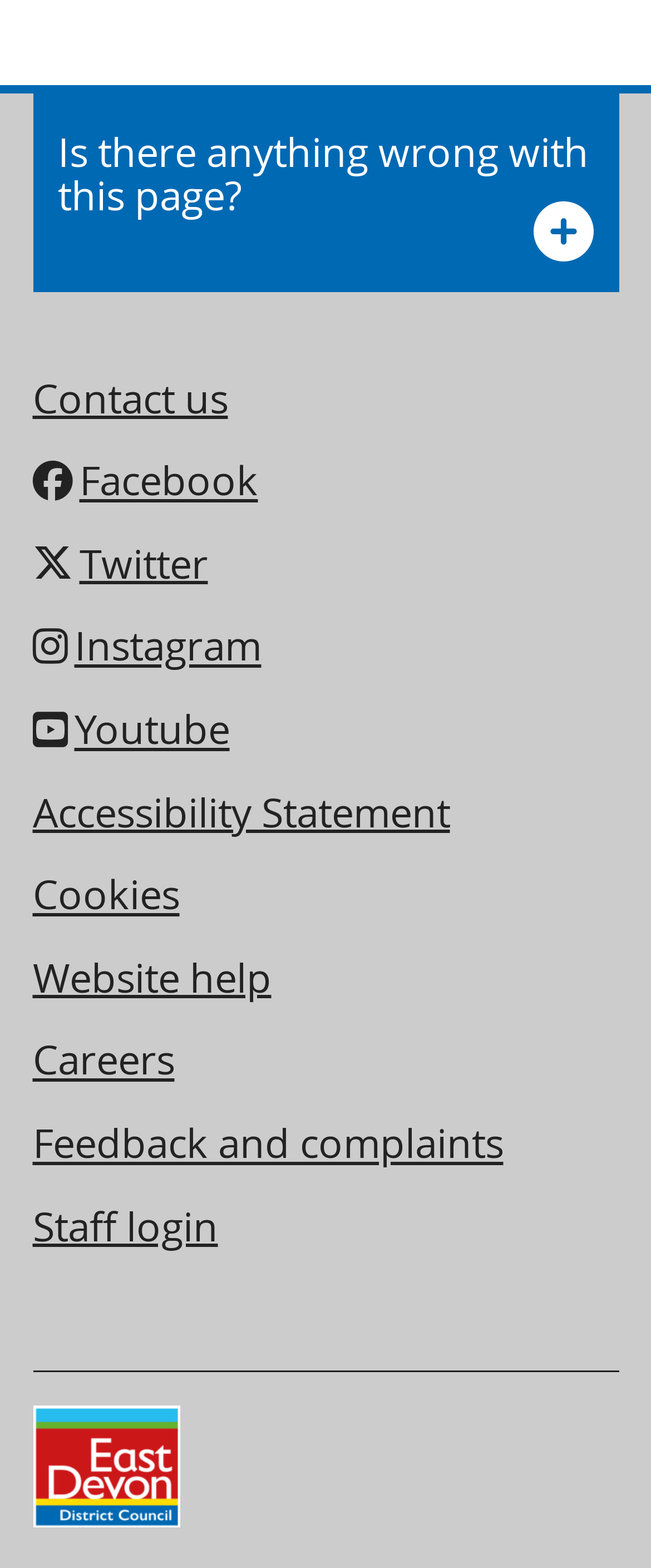Please find the bounding box coordinates of the element's region to be clicked to carry out this instruction: "Go to 'Contact us' page".

[0.05, 0.23, 0.35, 0.28]